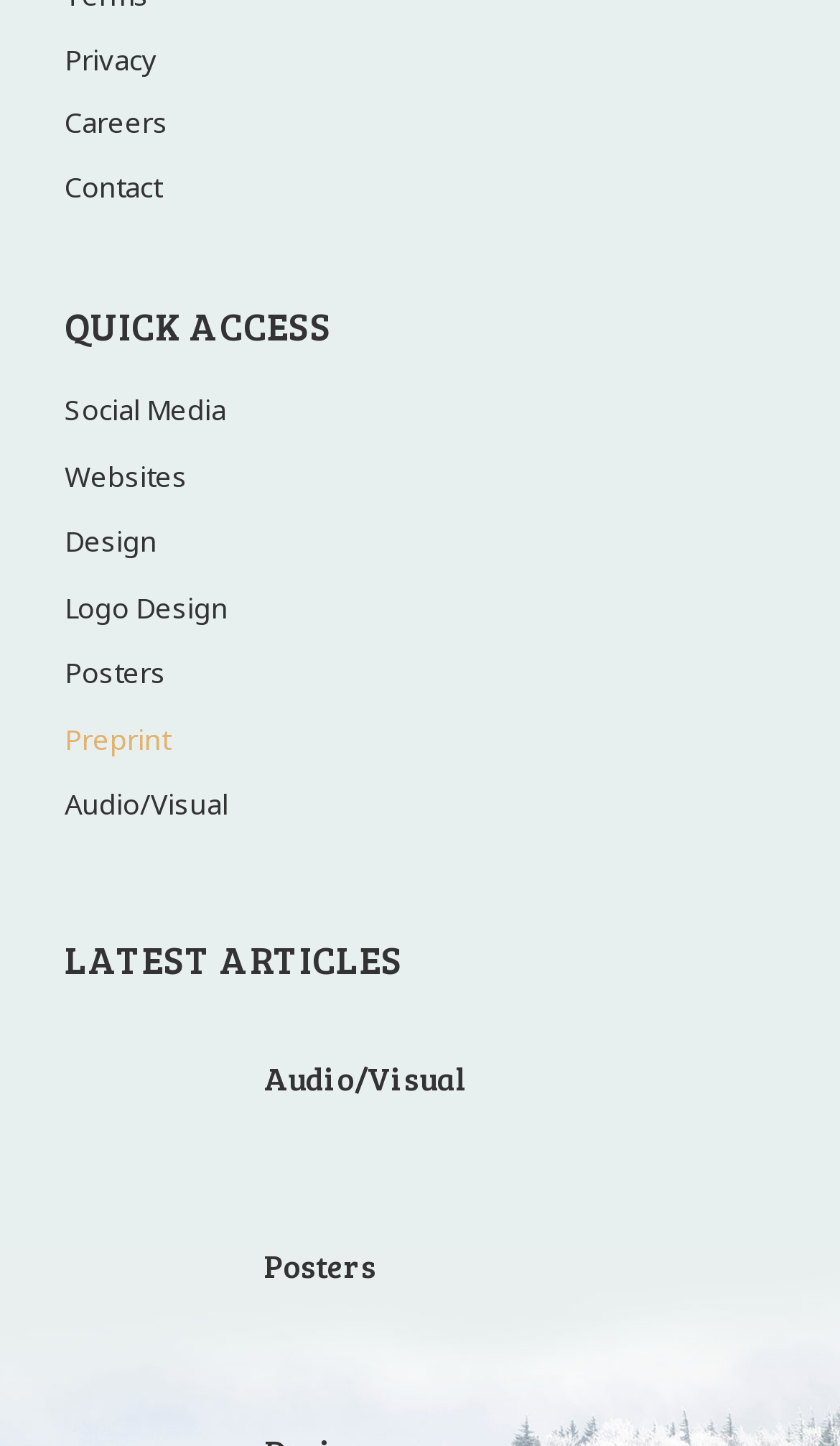How many links are under QUICK ACCESS?
Please respond to the question with a detailed and thorough explanation.

I counted the number of links under the 'QUICK ACCESS' heading, which are 'Social Media', 'Websites', 'Design', 'Logo Design', 'Posters', 'Preprint', and 'Audio/Visual'. There are 7 links in total.